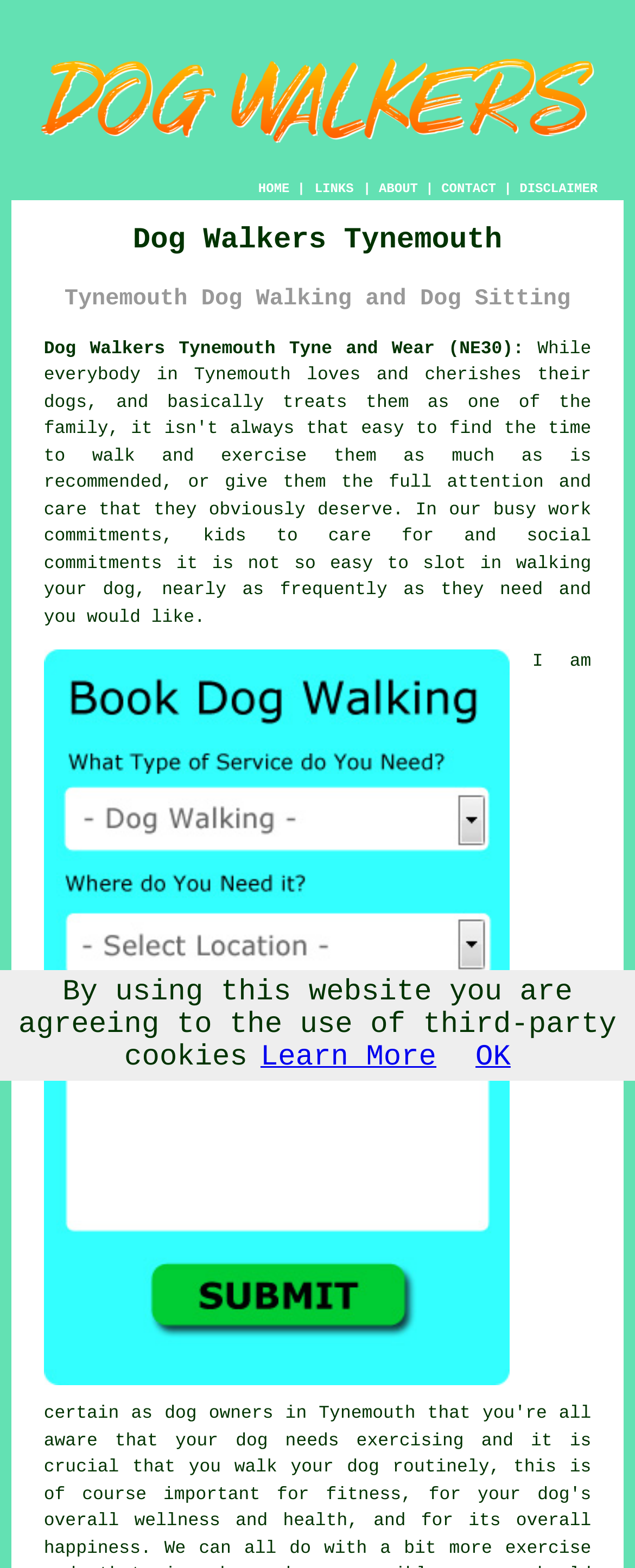Extract the bounding box of the UI element described as: "Opening Receptions".

None